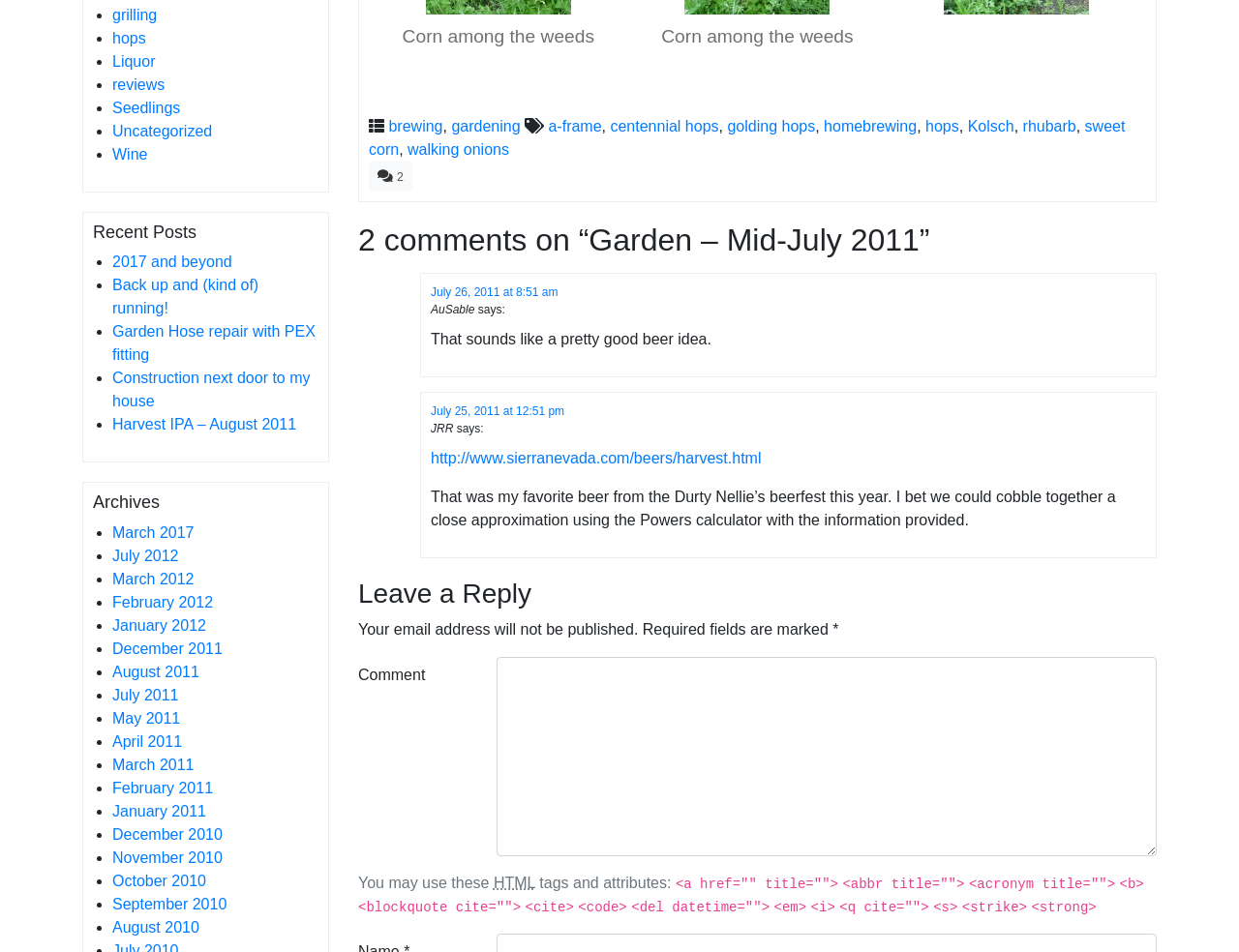Determine the bounding box coordinates of the section to be clicked to follow the instruction: "view 'Recent Posts'". The coordinates should be given as four float numbers between 0 and 1, formatted as [left, top, right, bottom].

[0.075, 0.234, 0.257, 0.255]